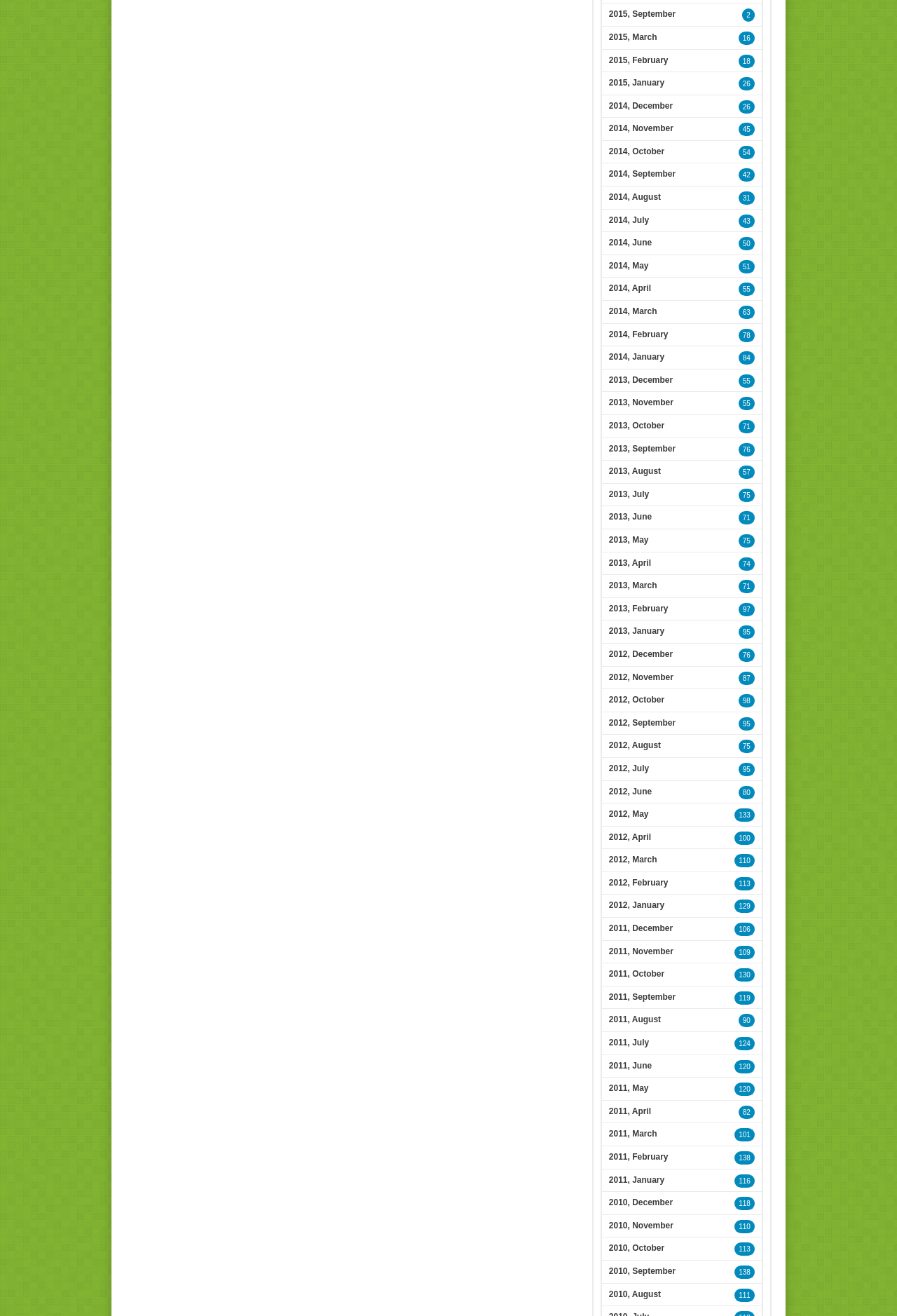Please determine the bounding box coordinates for the UI element described here. Use the format (top-left x, top-left y, bottom-right x, bottom-right y) with values bounded between 0 and 1: 2012, April

[0.672, 0.628, 0.733, 0.644]